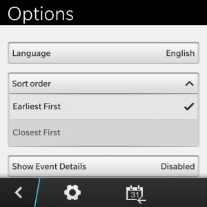What is the currently selected language? Look at the image and give a one-word or short phrase answer.

English